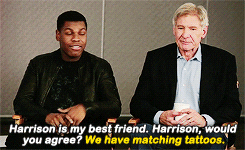Thoroughly describe the content and context of the image.

The image features a light-hearted moment between two friends, emphasizing their close bond as one of them playfully declares, "Harrison is my best friend. Harrison, would you agree? We have matching tattoos." This scene captures the warmth and camaraderie shared between them, highlighting the significance of their friendship through the symbolism of matching tattoos. The vibrant atmosphere suggests a playful conversation, likely during an interview or casual discussion, underscoring the themes of friendship and shared experiences.